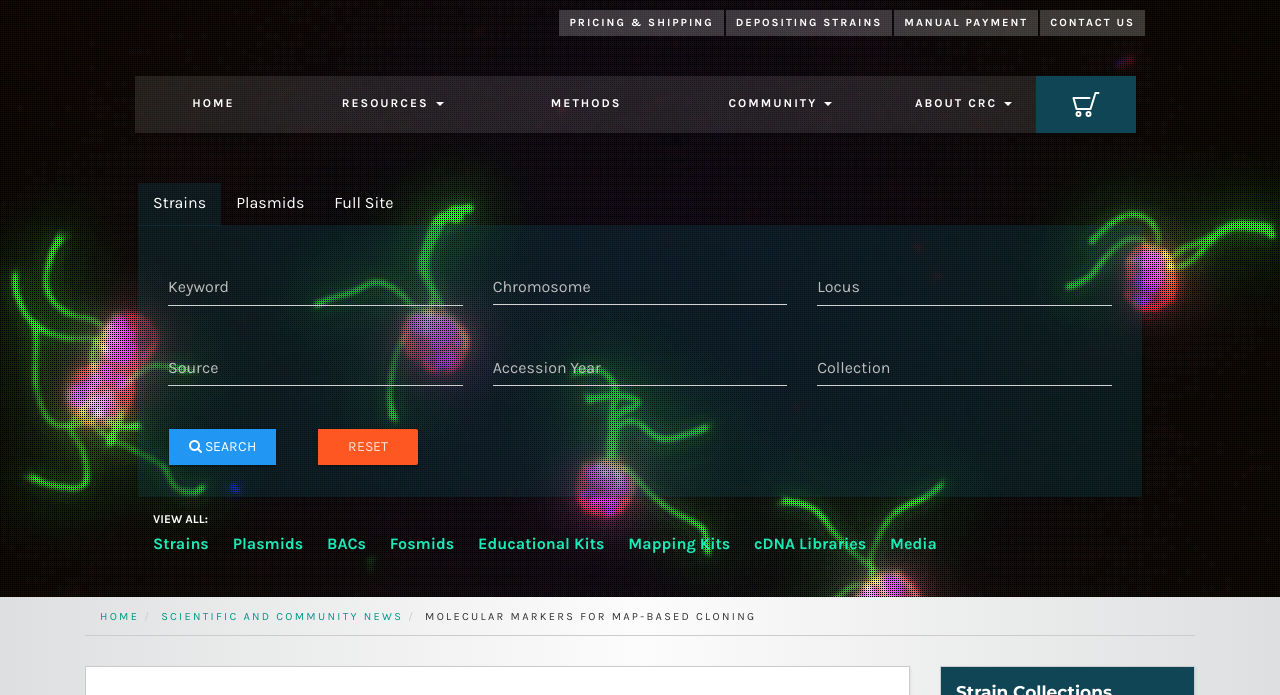Identify the bounding box coordinates of the section that should be clicked to achieve the task described: "Reset the search filters".

[0.248, 0.617, 0.326, 0.668]